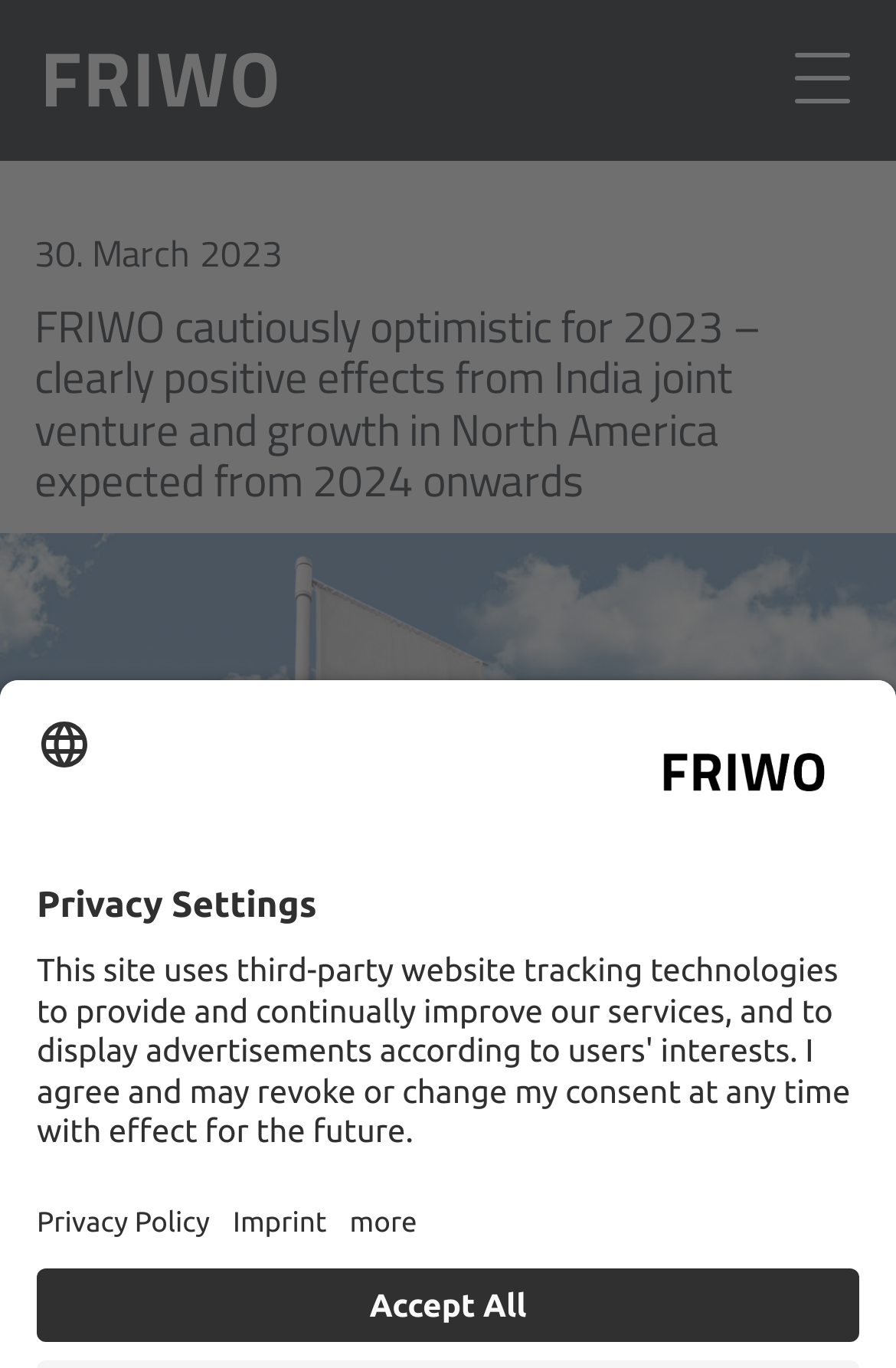Please specify the bounding box coordinates for the clickable region that will help you carry out the instruction: "View news from 30. March 2023".

[0.038, 0.165, 0.315, 0.205]